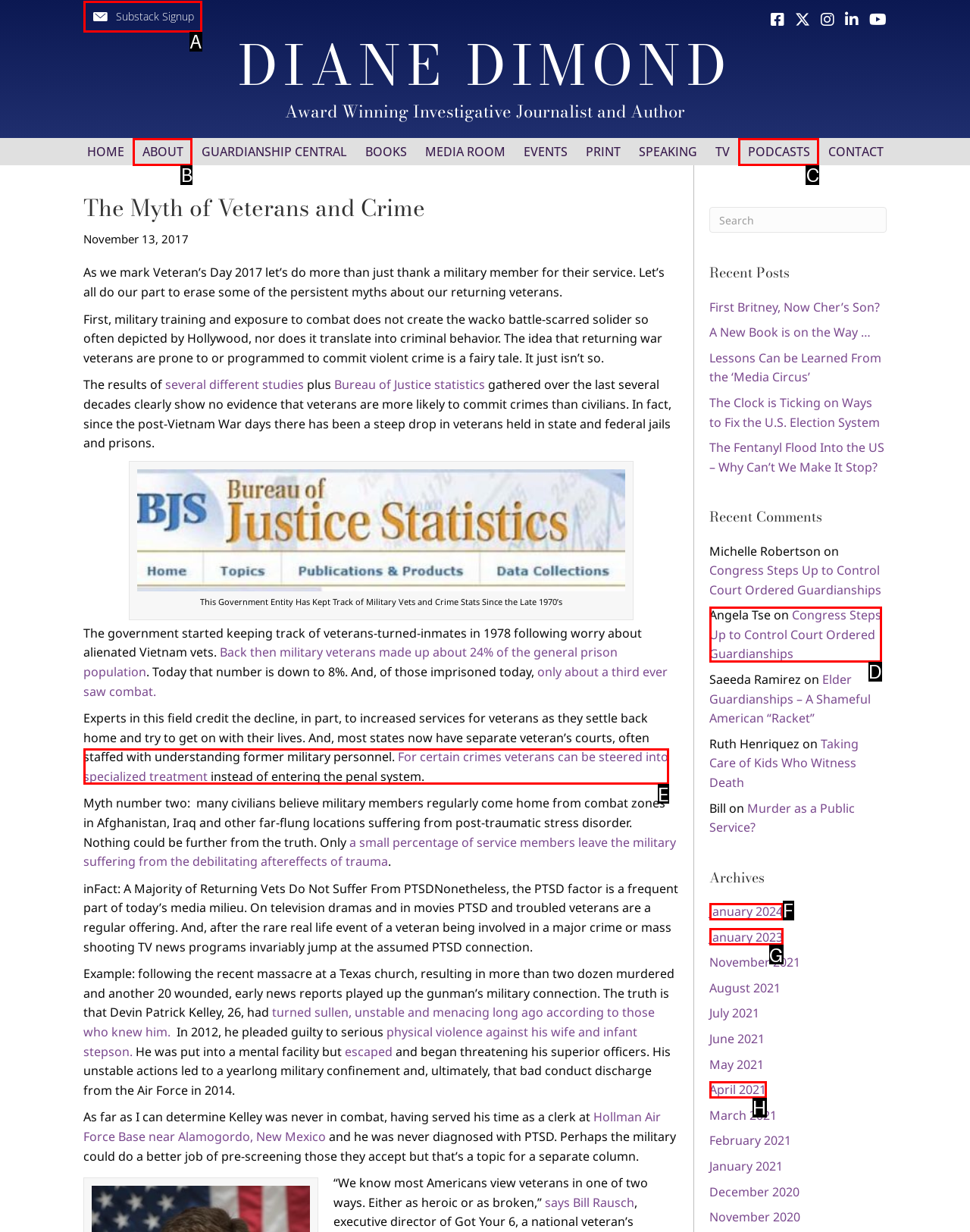Given the instruction: Click the 'Substack Signup' button, which HTML element should you click on?
Answer with the letter that corresponds to the correct option from the choices available.

A